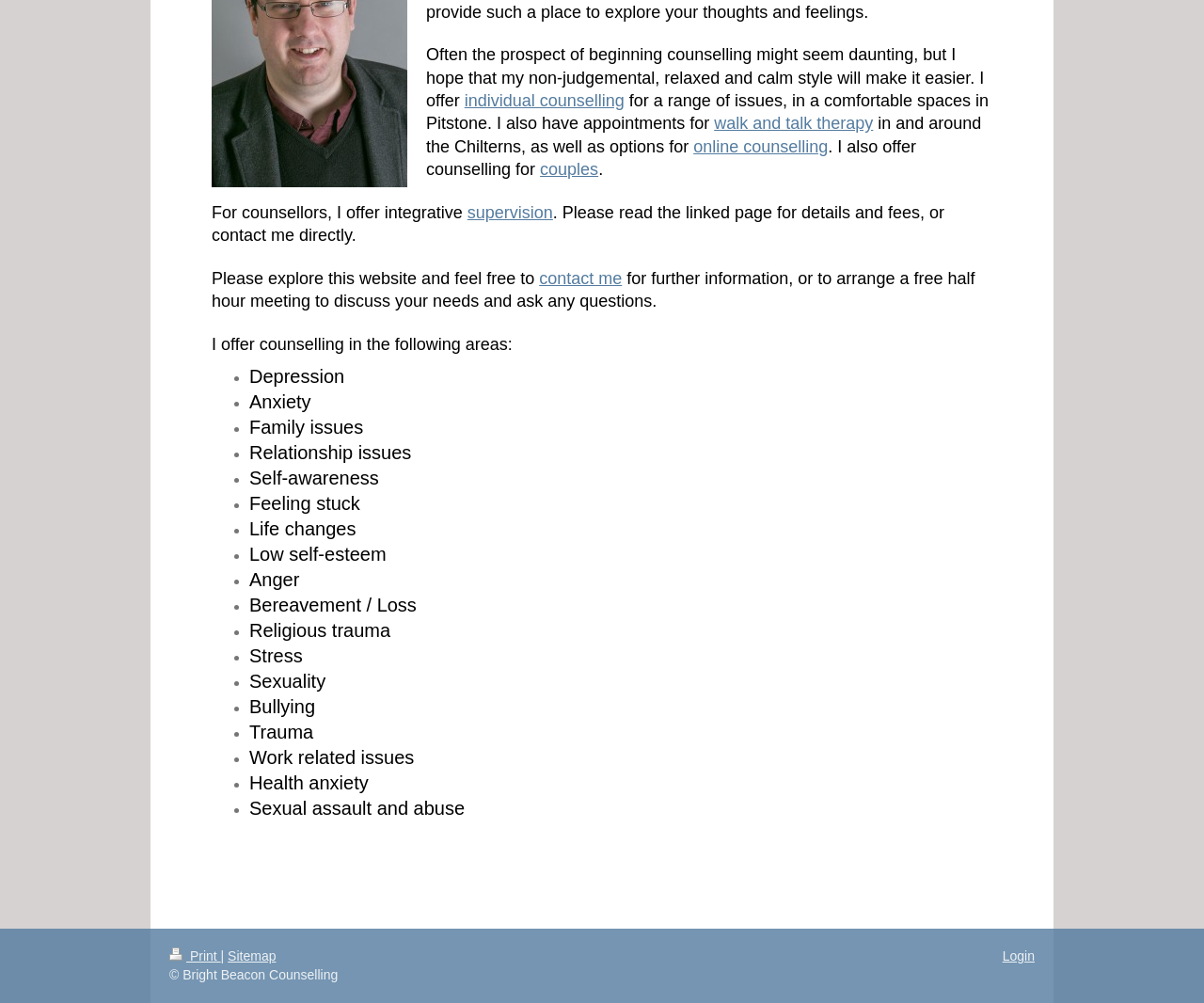Bounding box coordinates are specified in the format (top-left x, top-left y, bottom-right x, bottom-right y). All values are floating point numbers bounded between 0 and 1. Please provide the bounding box coordinate of the region this sentence describes: Our terms

None